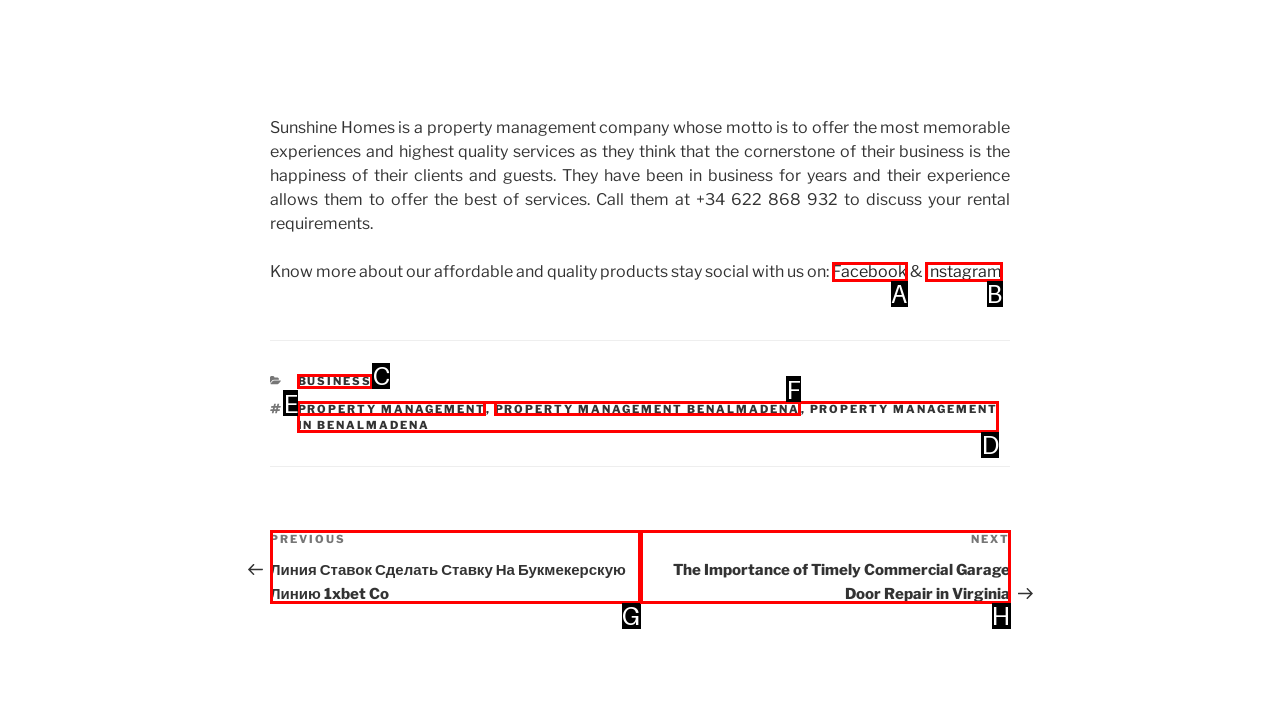Identify the HTML element to click to execute this task: Read the previous post Respond with the letter corresponding to the proper option.

G